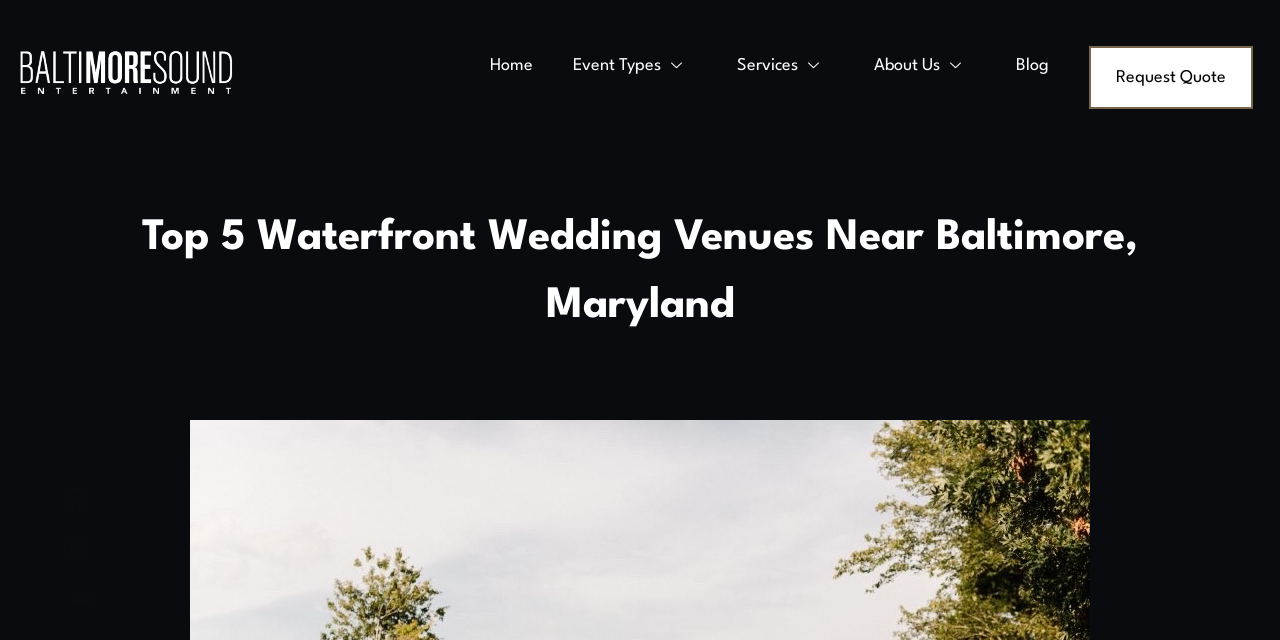Please determine the bounding box coordinates of the area that needs to be clicked to complete this task: 'Request a quote'. The coordinates must be four float numbers between 0 and 1, formatted as [left, top, right, bottom].

[0.851, 0.072, 0.979, 0.17]